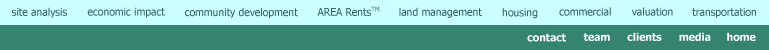Respond concisely with one word or phrase to the following query:
What is the purpose of the navigation bar design?

accessibility and clarity